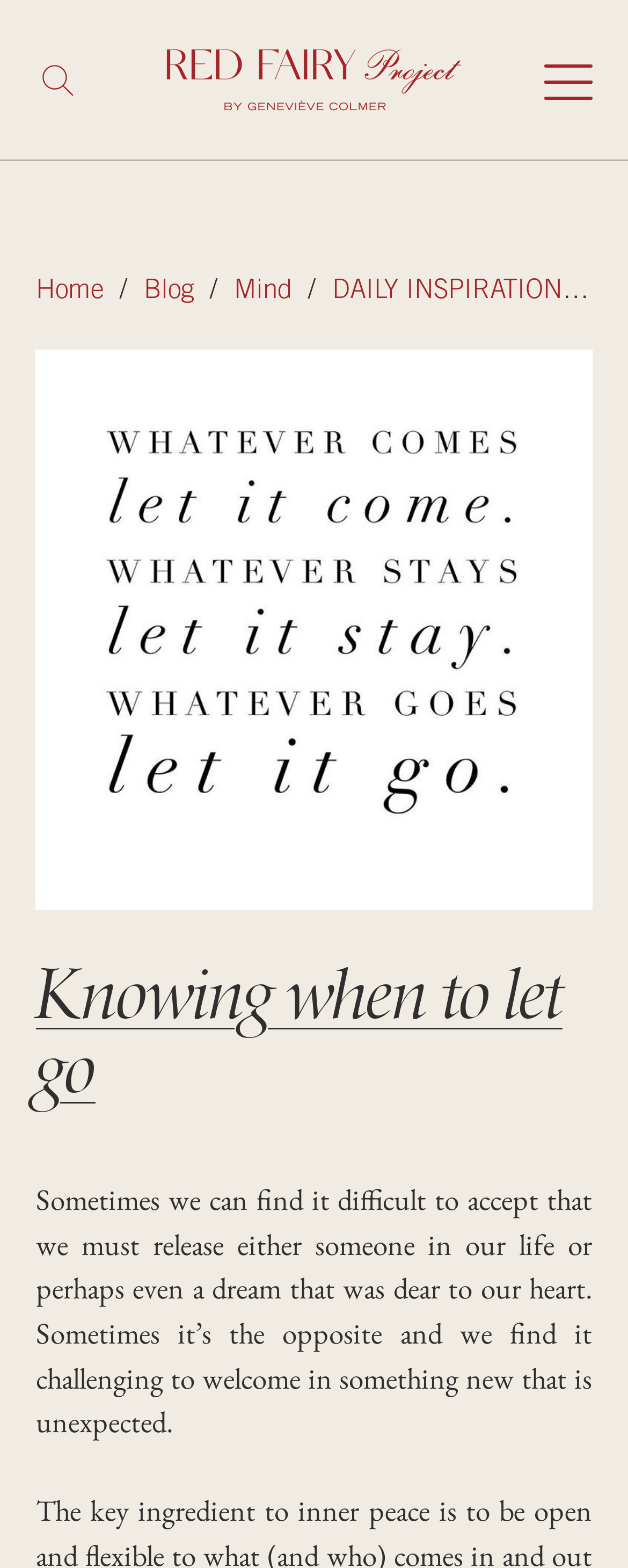Please identify the webpage's heading and generate its text content.

Knowing when to let go